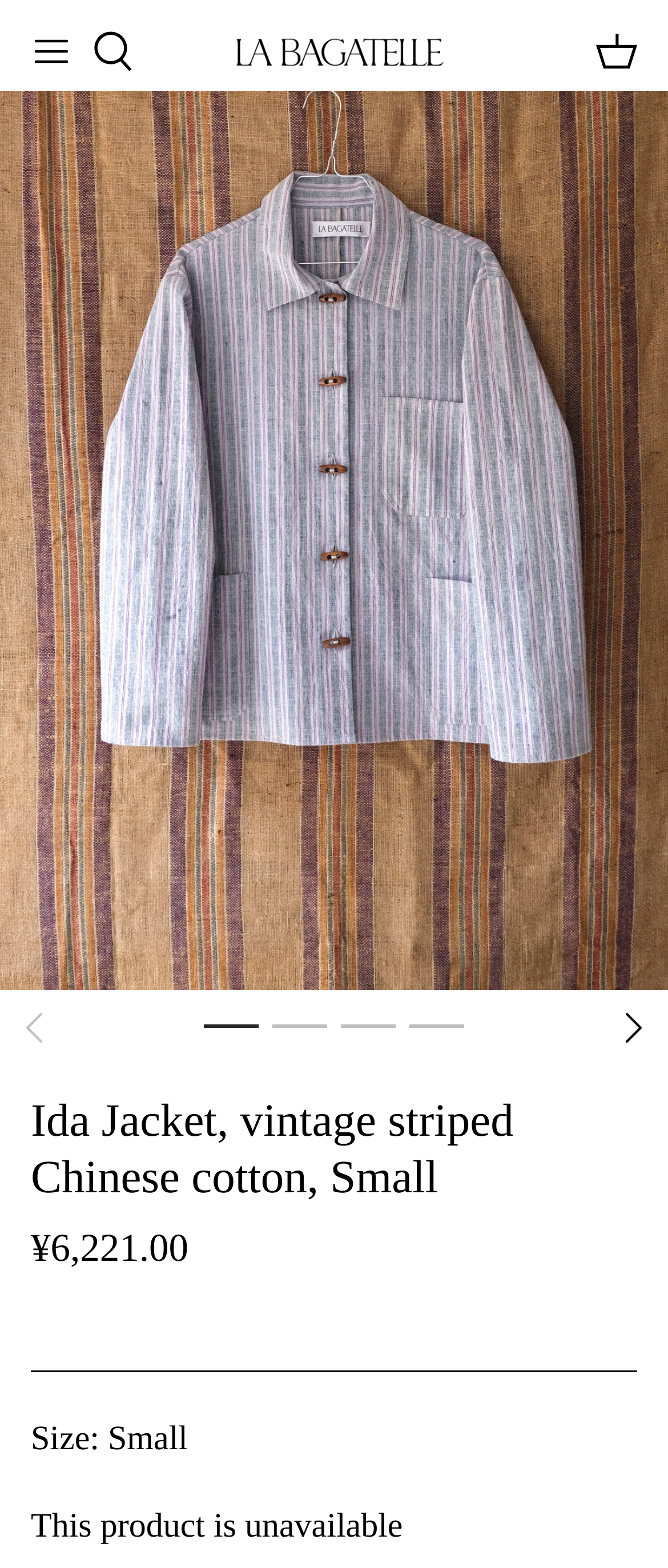Find the bounding box coordinates for the element that must be clicked to complete the instruction: "Go to La Bagatelle". The coordinates should be four float numbers between 0 and 1, indicated as [left, top, right, bottom].

[0.349, 0.02, 0.67, 0.046]